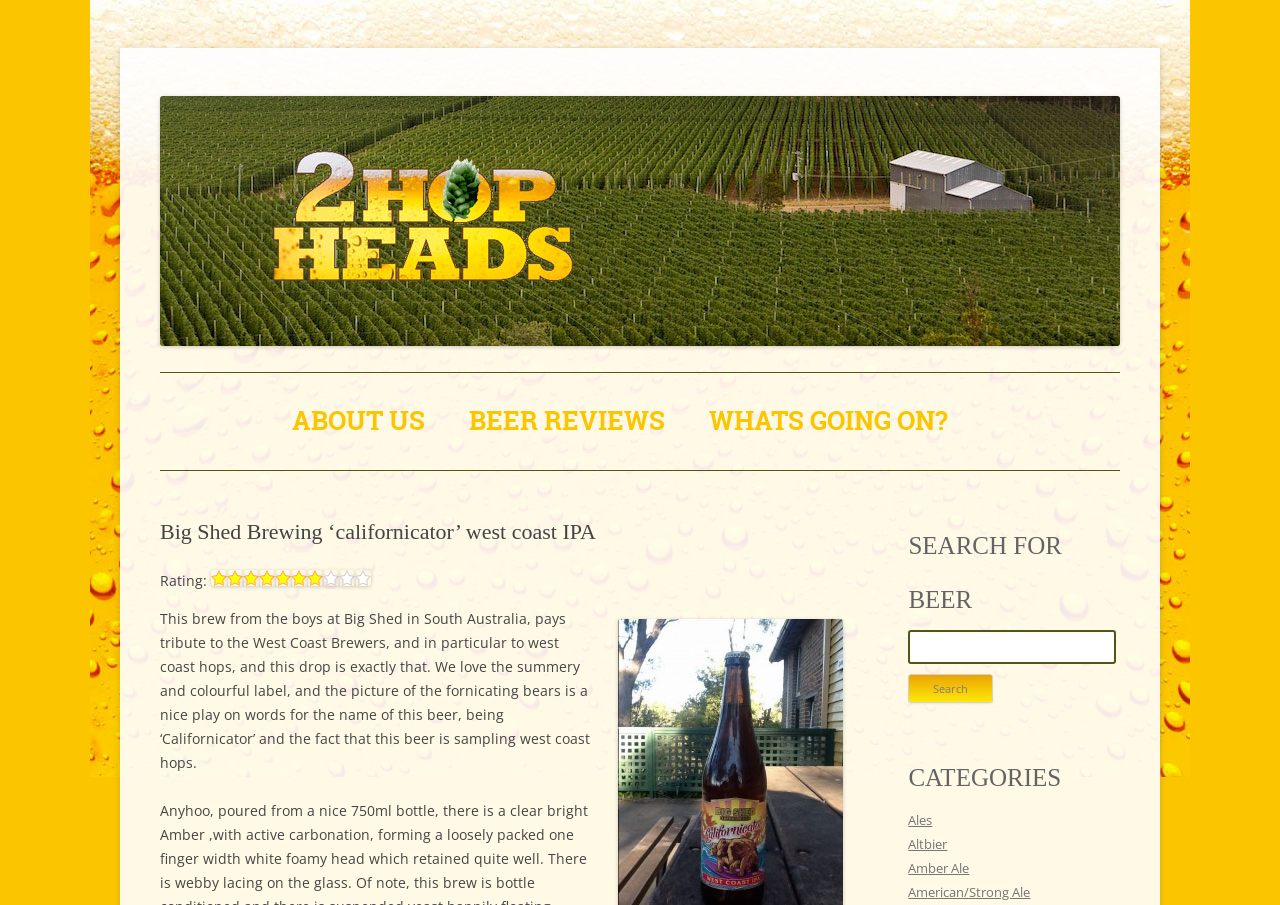Please provide a comprehensive answer to the question below using the information from the image: How many categories are listed?

I found the categories listed under the heading 'CATEGORIES' and counted the number of links, which are 'Ales', 'Altbier', 'Amber Ale', and 'American/Strong Ale', totaling 4 categories.